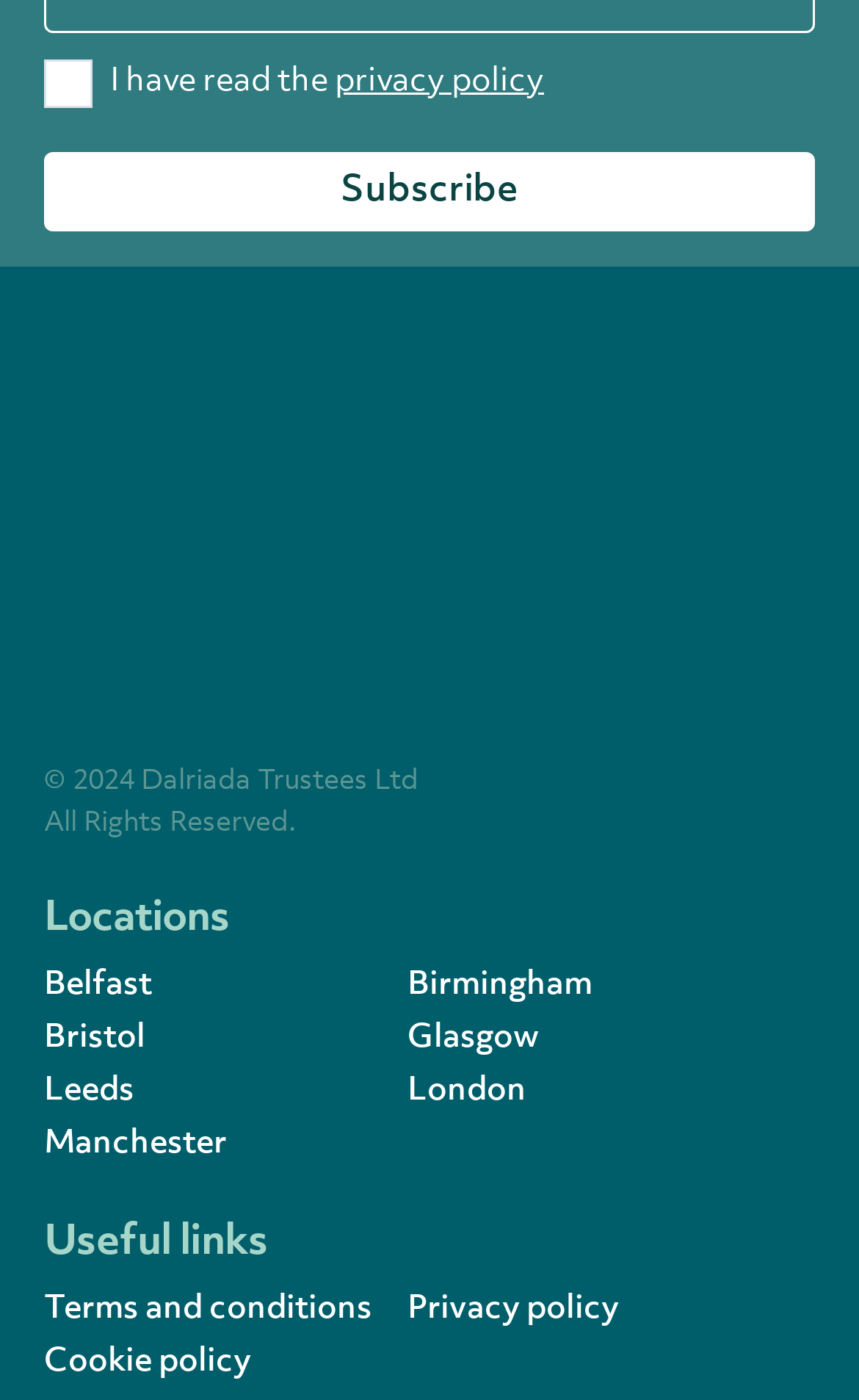Determine the bounding box coordinates for the area that needs to be clicked to fulfill this task: "Go to Terms and conditions". The coordinates must be given as four float numbers between 0 and 1, i.e., [left, top, right, bottom].

[0.051, 0.924, 0.433, 0.946]